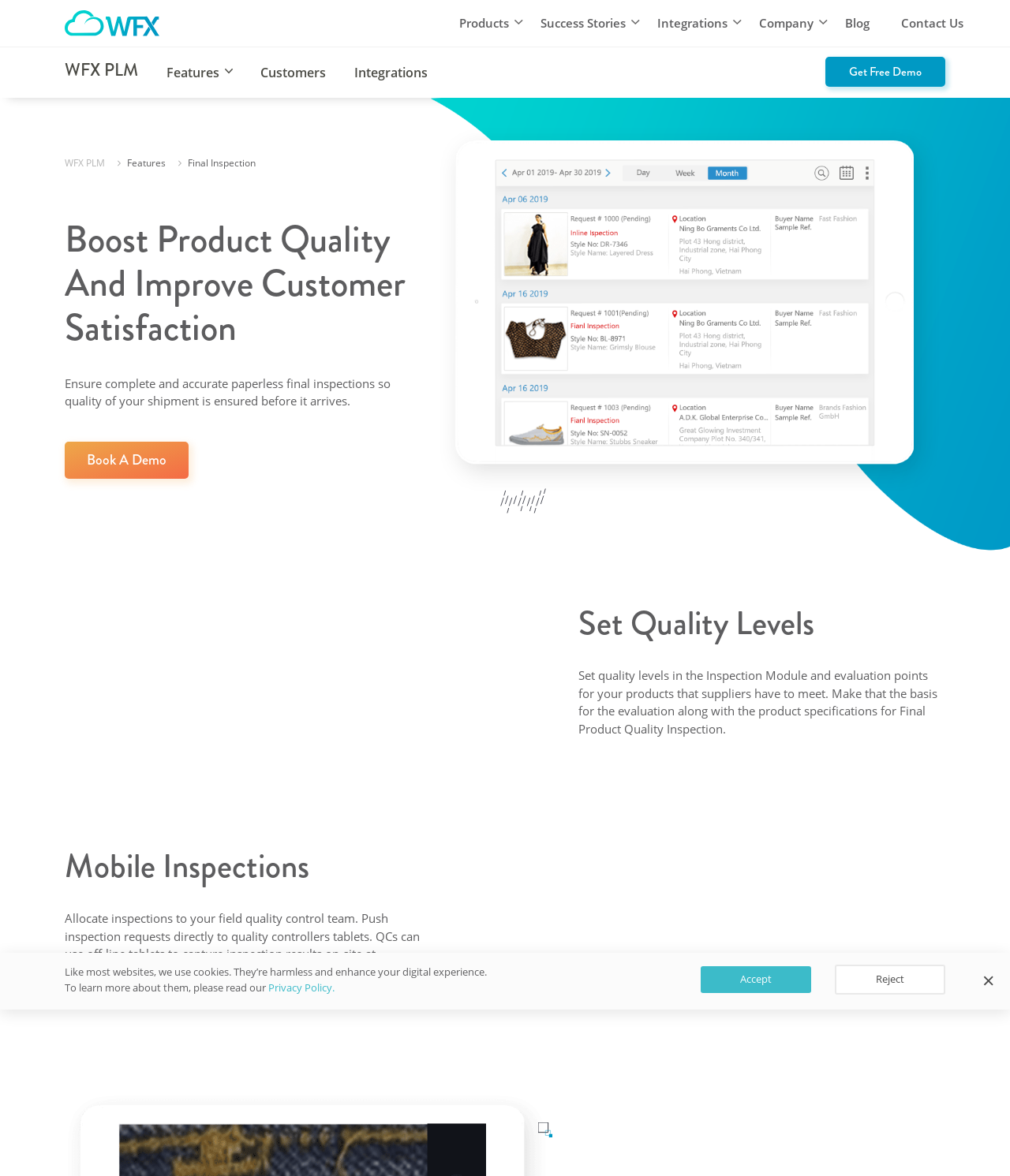Find the bounding box coordinates for the UI element whose description is: "Book A Demo". The coordinates should be four float numbers between 0 and 1, in the format [left, top, right, bottom].

[0.064, 0.375, 0.187, 0.407]